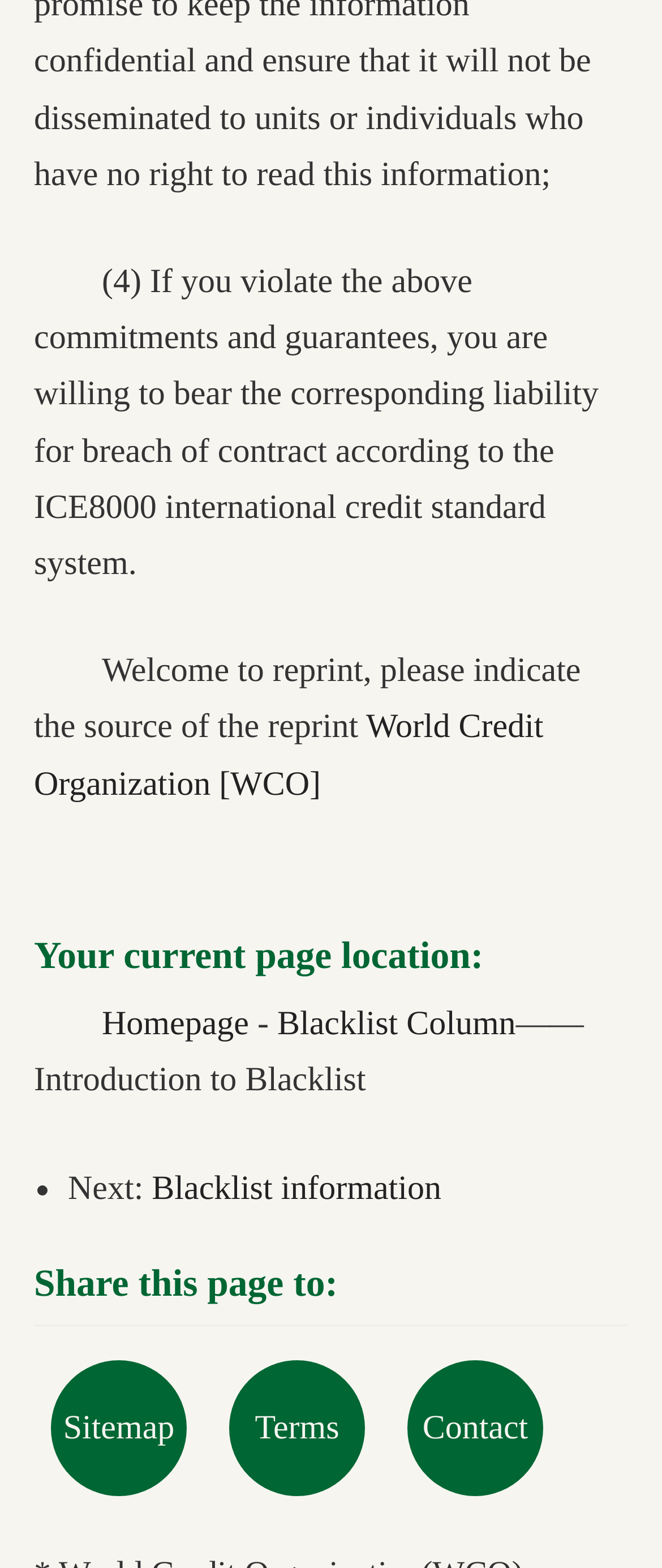Answer the question with a single word or phrase: 
How many navigation elements are there in the webpage?

2